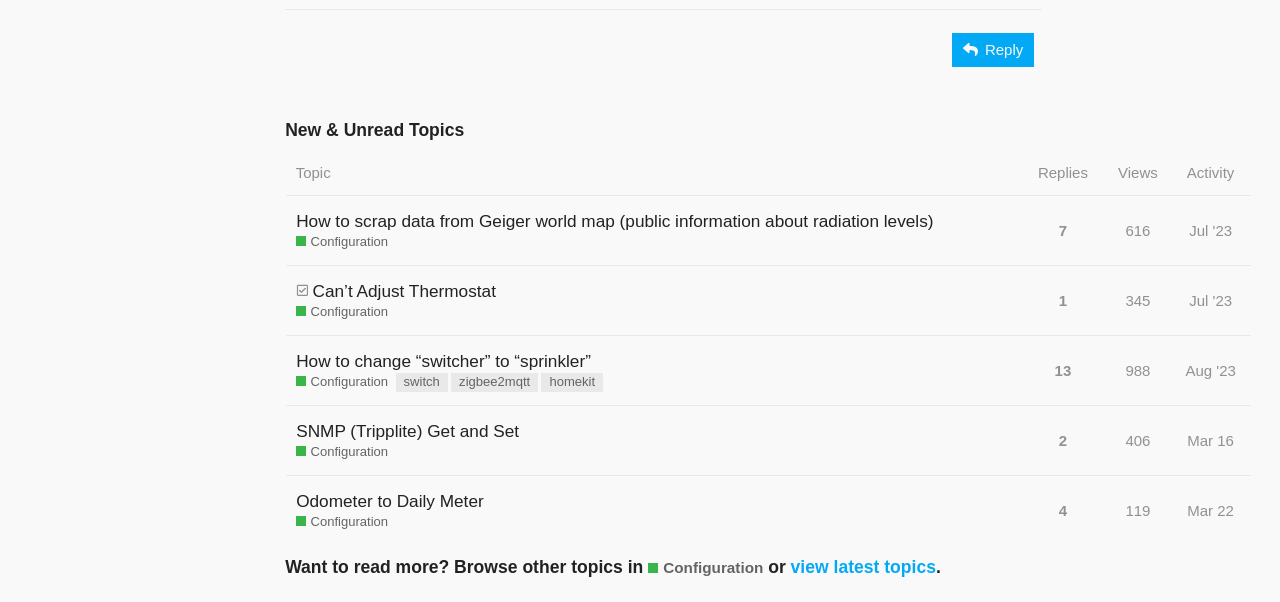Determine the bounding box coordinates of the region I should click to achieve the following instruction: "View latest topics". Ensure the bounding box coordinates are four float numbers between 0 and 1, i.e., [left, top, right, bottom].

[0.618, 0.925, 0.731, 0.958]